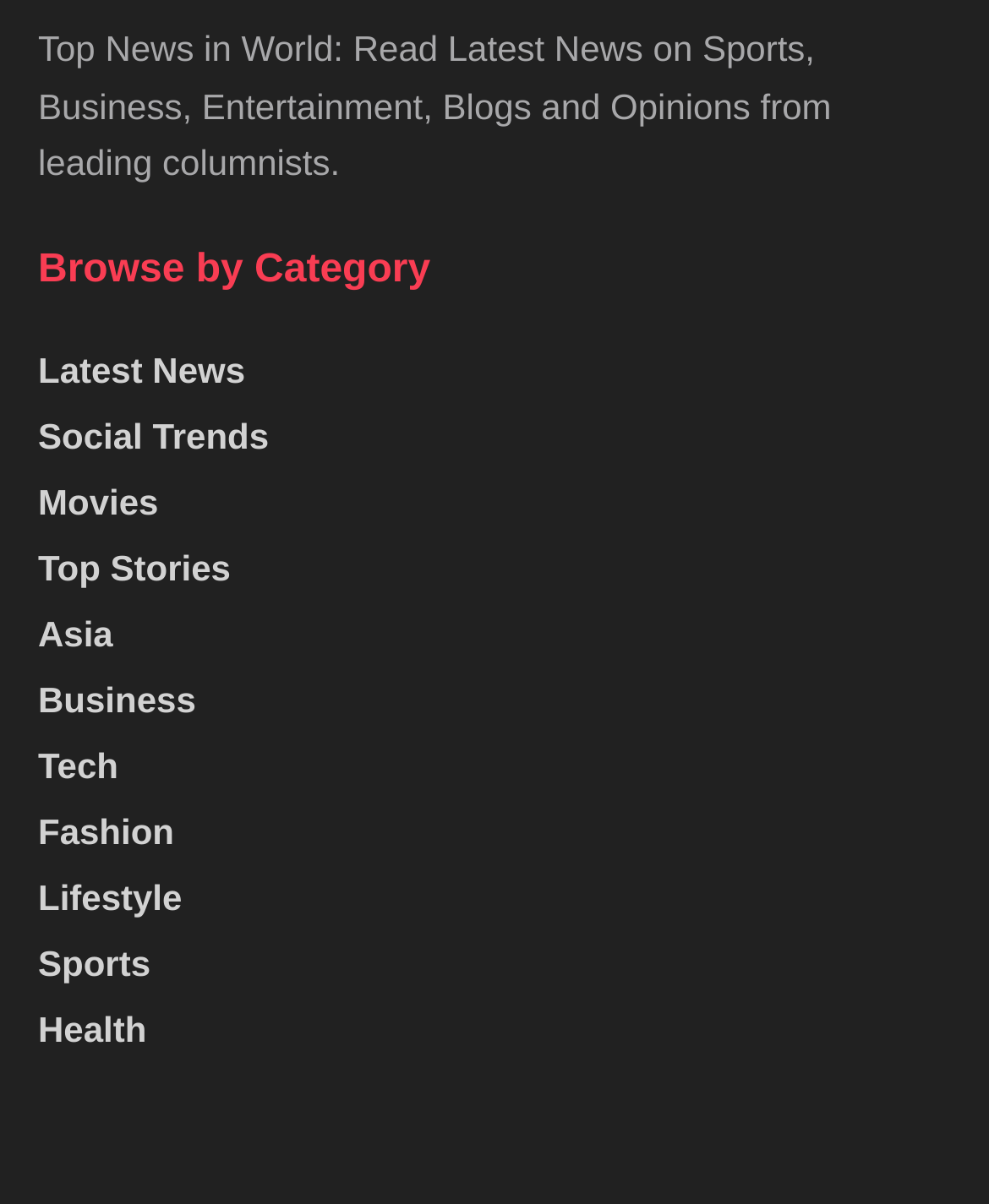What is the first category listed under 'Browse by Category'?
Based on the visual, give a brief answer using one word or a short phrase.

Latest News